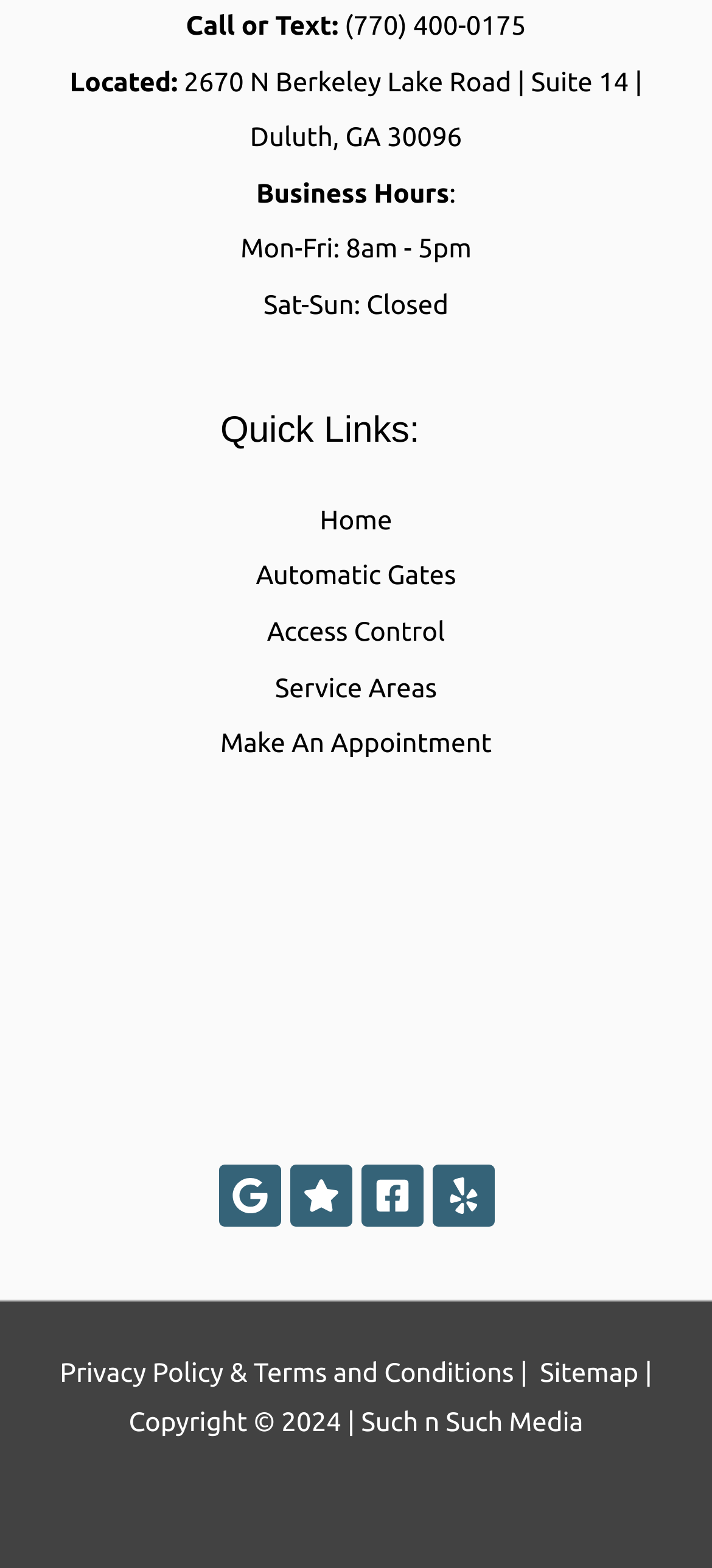Please answer the following question using a single word or phrase: What is the name of the company that designed the website?

Such n Such Media